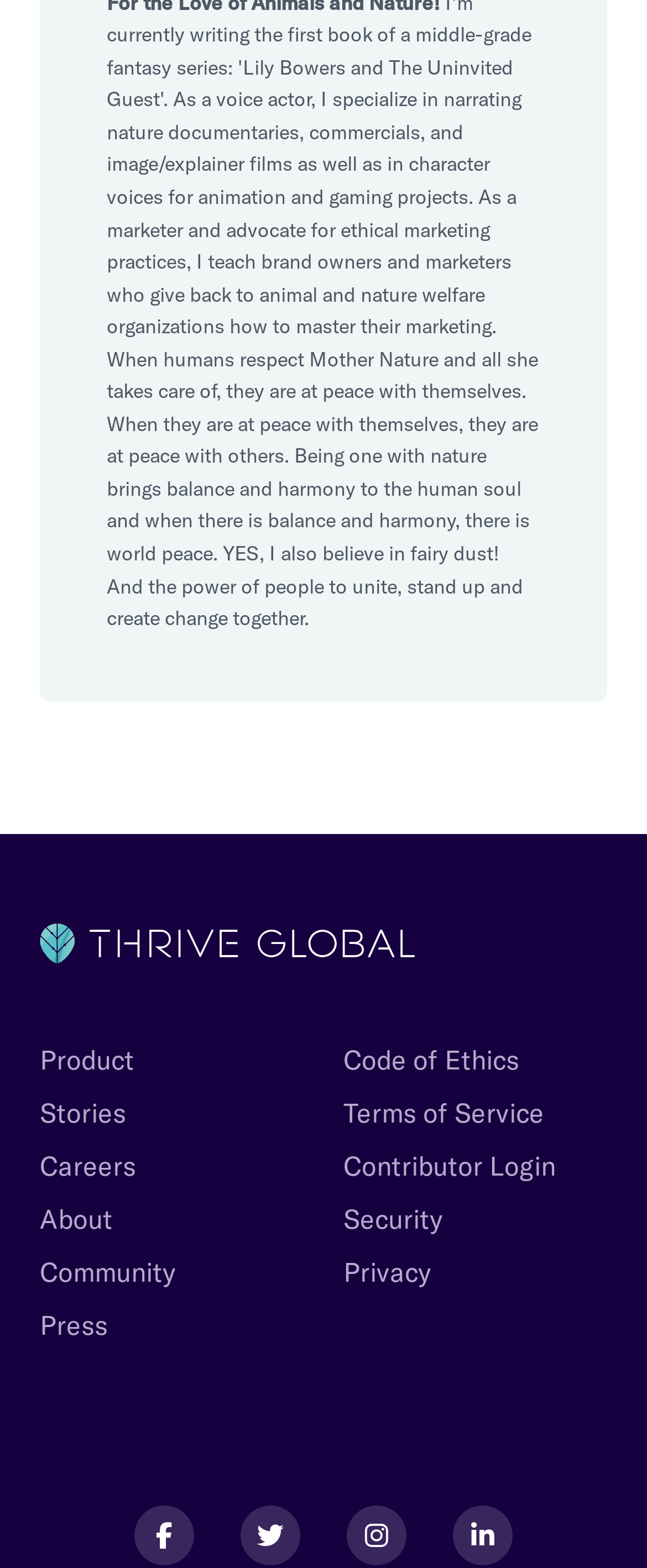Can you identify the bounding box coordinates of the clickable region needed to carry out this instruction: 'go to Product page'? The coordinates should be four float numbers within the range of 0 to 1, stated as [left, top, right, bottom].

[0.062, 0.665, 0.208, 0.686]